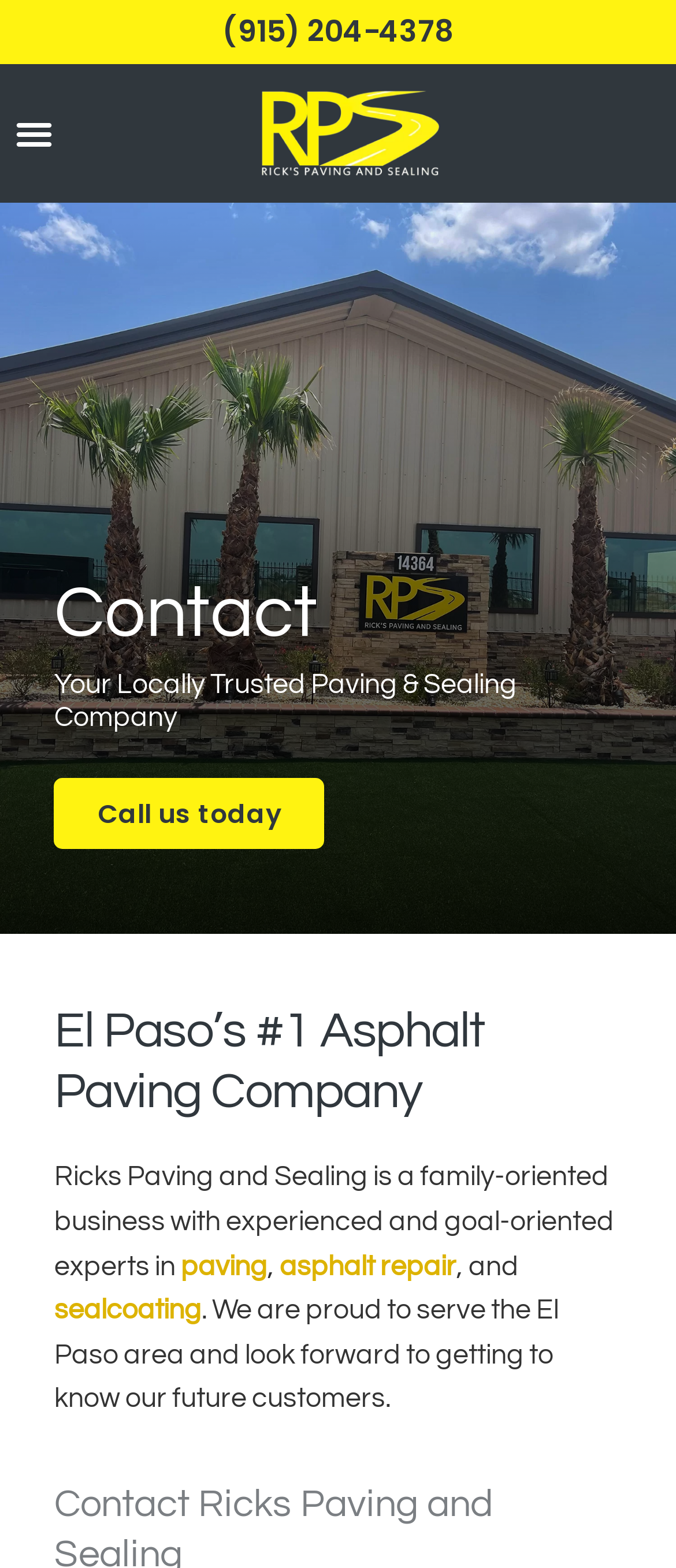What is the location of Rick’s Paving and Sealing?
Can you provide a detailed and comprehensive answer to the question?

I found the location by reading the text in the heading element 'El Paso’s #1 Asphalt Paving Company' and also noticing the mention of 'El Paso area' in the paragraph below.